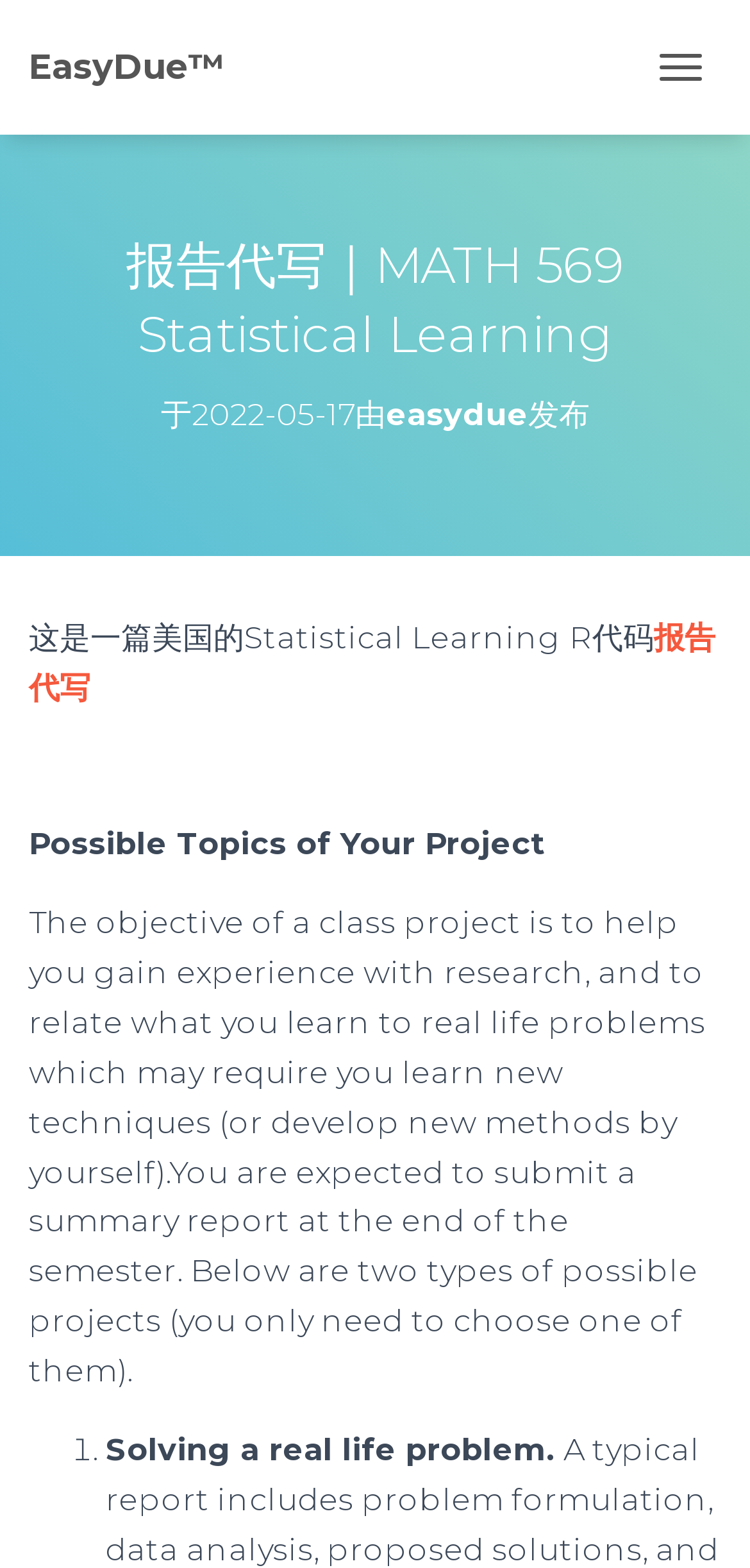Identify and generate the primary title of the webpage.

报告代写｜MATH 569 Statistical Learning